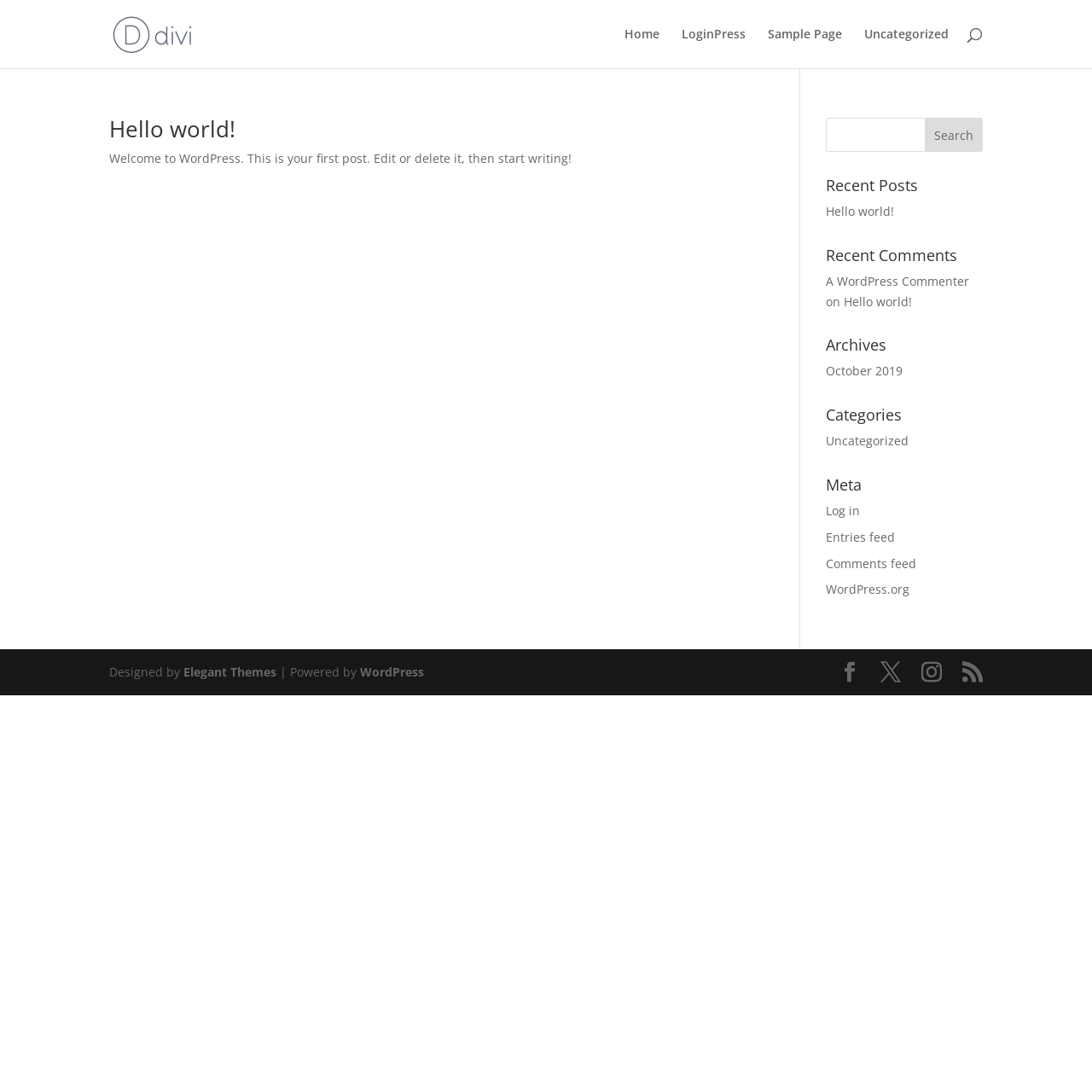Please provide the bounding box coordinates for the element that needs to be clicked to perform the following instruction: "Read the sample page". The coordinates should be given as four float numbers between 0 and 1, i.e., [left, top, right, bottom].

[0.703, 0.026, 0.771, 0.062]